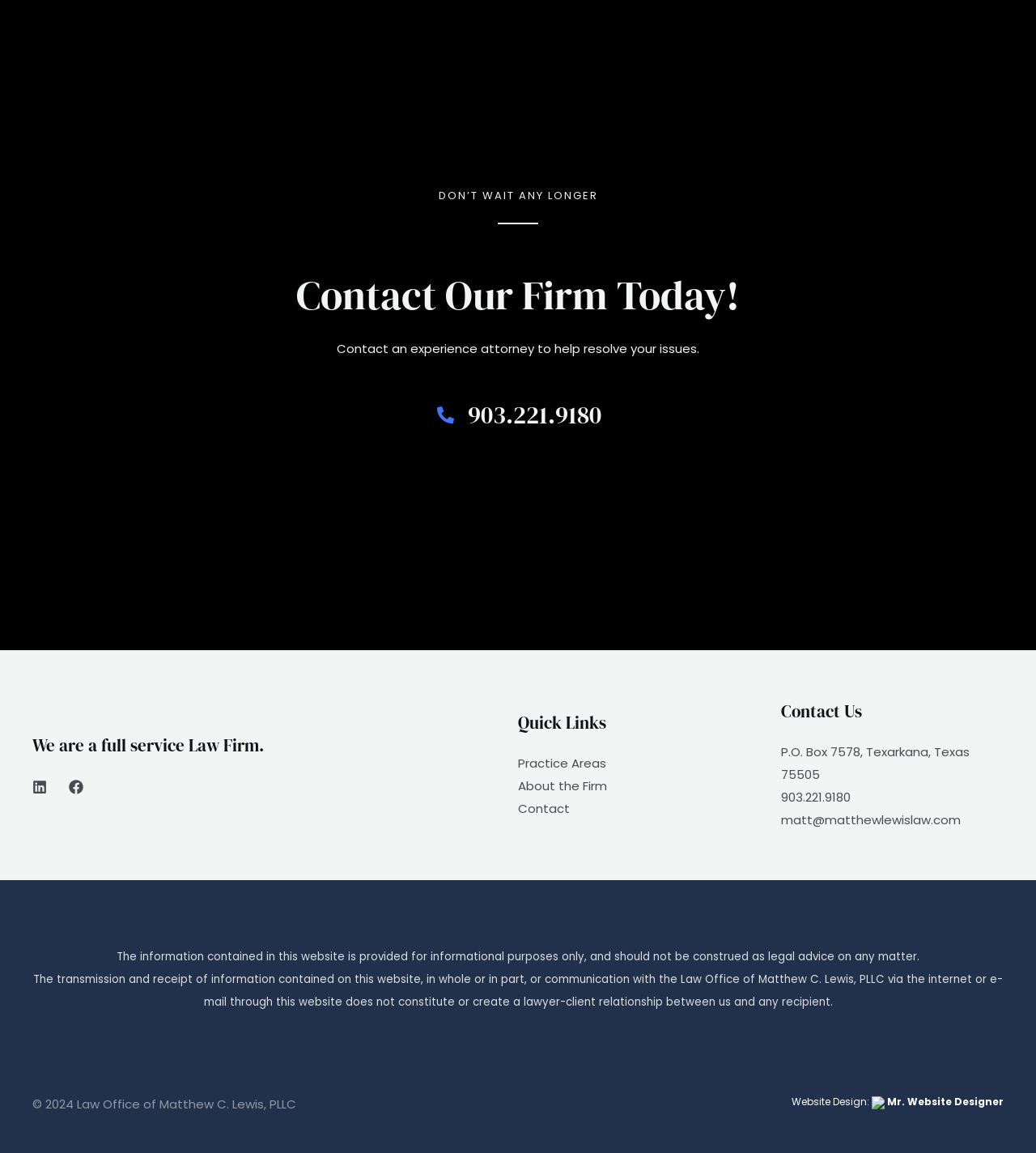Can you provide the bounding box coordinates for the element that should be clicked to implement the instruction: "Learn about the law firm's practice areas"?

[0.5, 0.655, 0.585, 0.67]